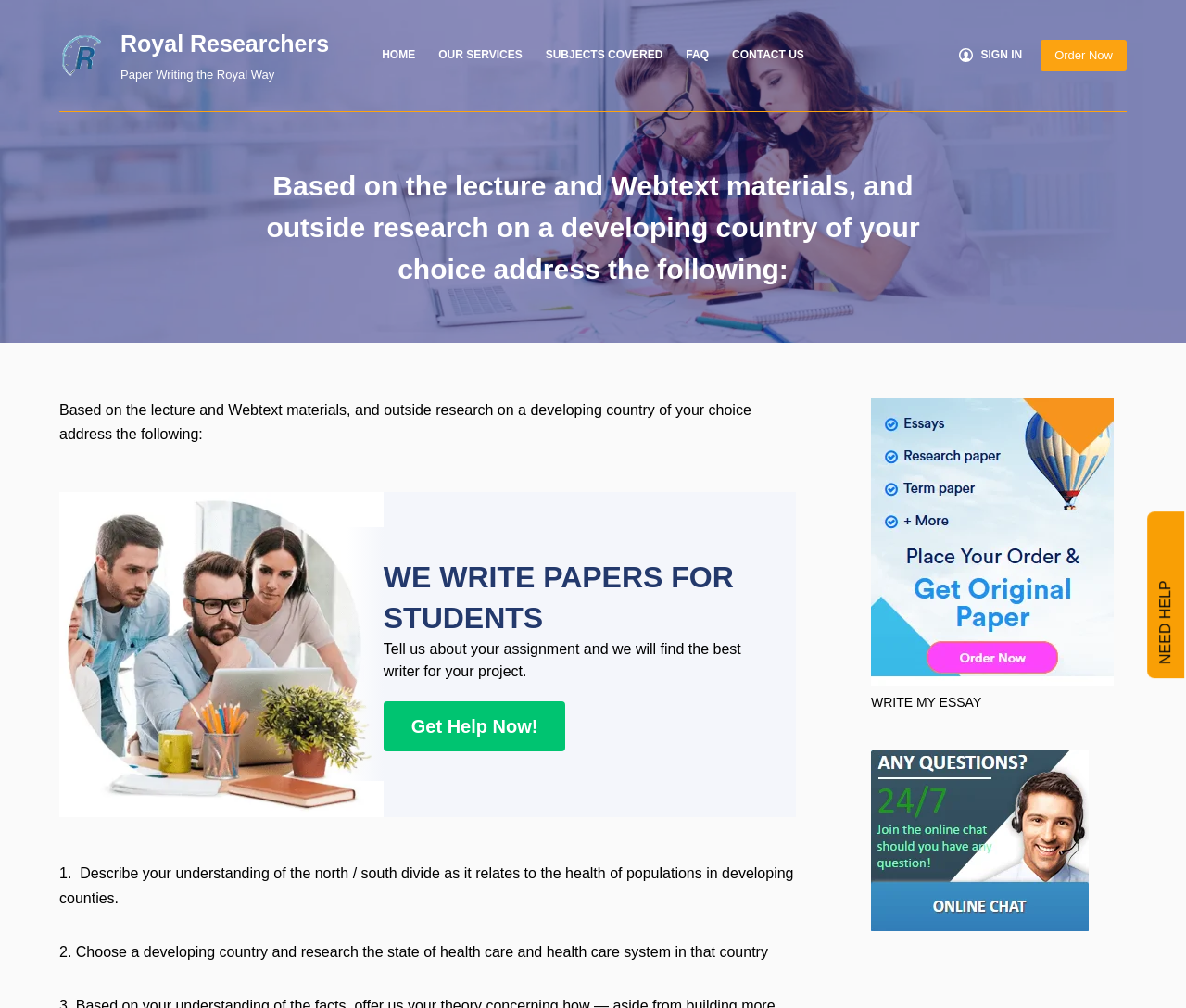Highlight the bounding box coordinates of the element you need to click to perform the following instruction: "Click the Reviews tab."

None